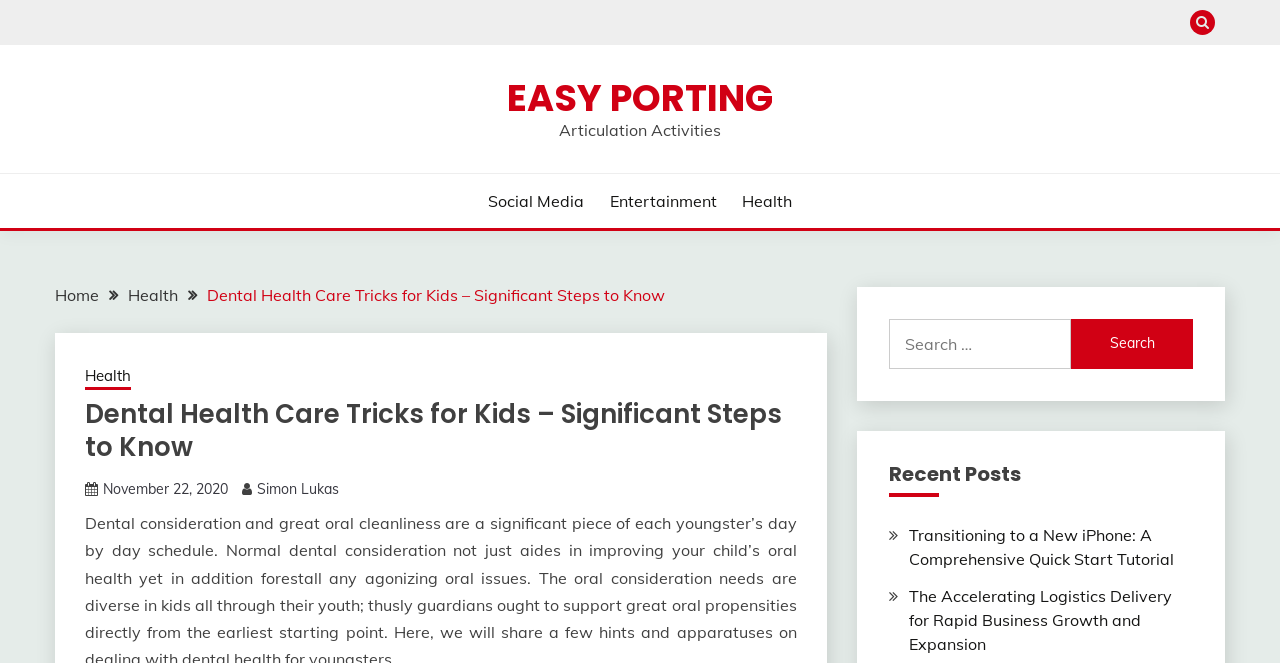Based on the visual content of the image, answer the question thoroughly: How many recent posts are listed?

I counted the number of links in the 'Recent Posts' section, which are 'Transitioning to a New iPhone: A Comprehensive Quick Start Tutorial' and 'The Accelerating Logistics Delivery for Rapid Business Growth and Expansion'.